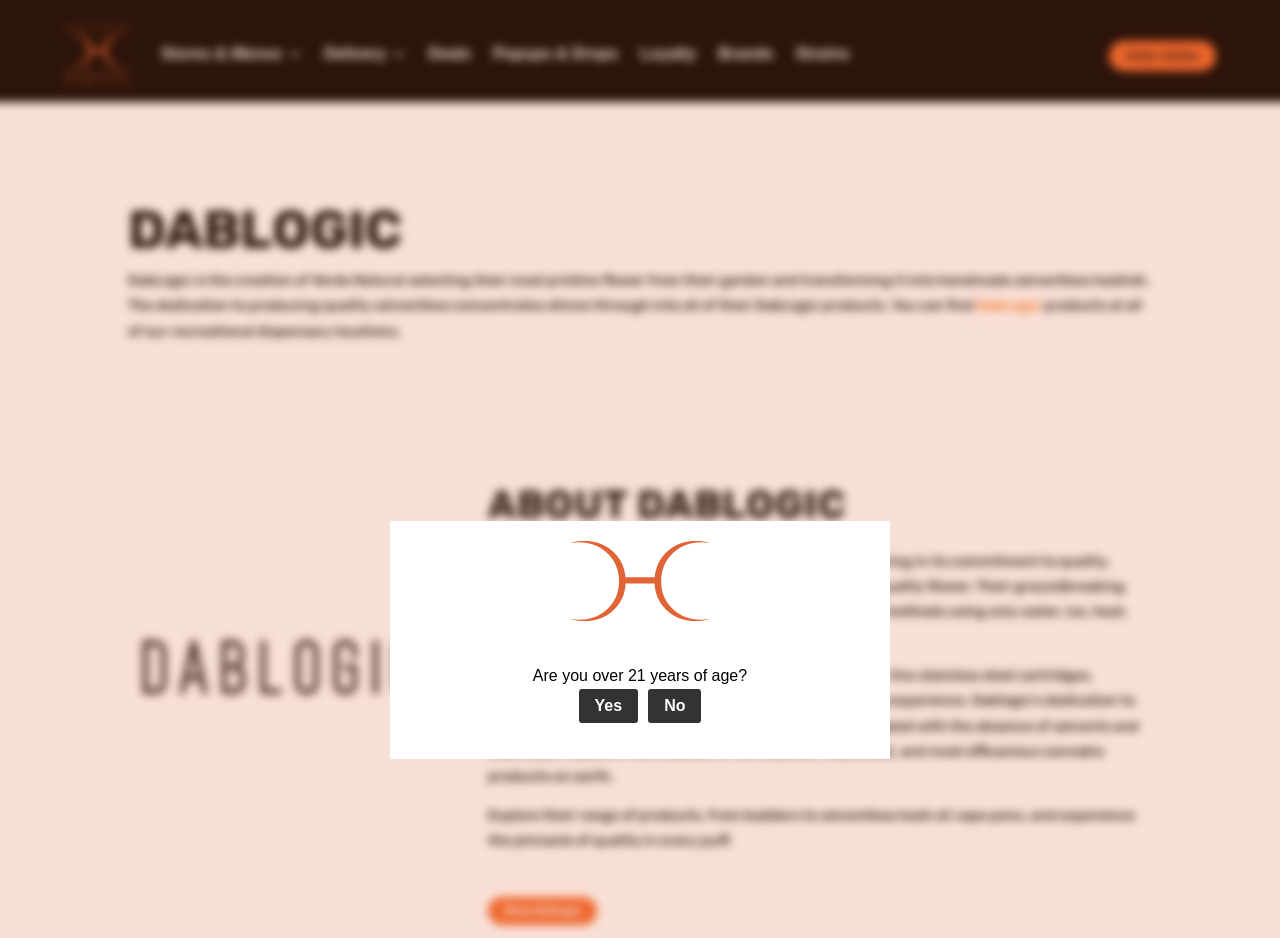Provide a one-word or brief phrase answer to the question:
What is the name of the product featured on the webpage?

DabLogic